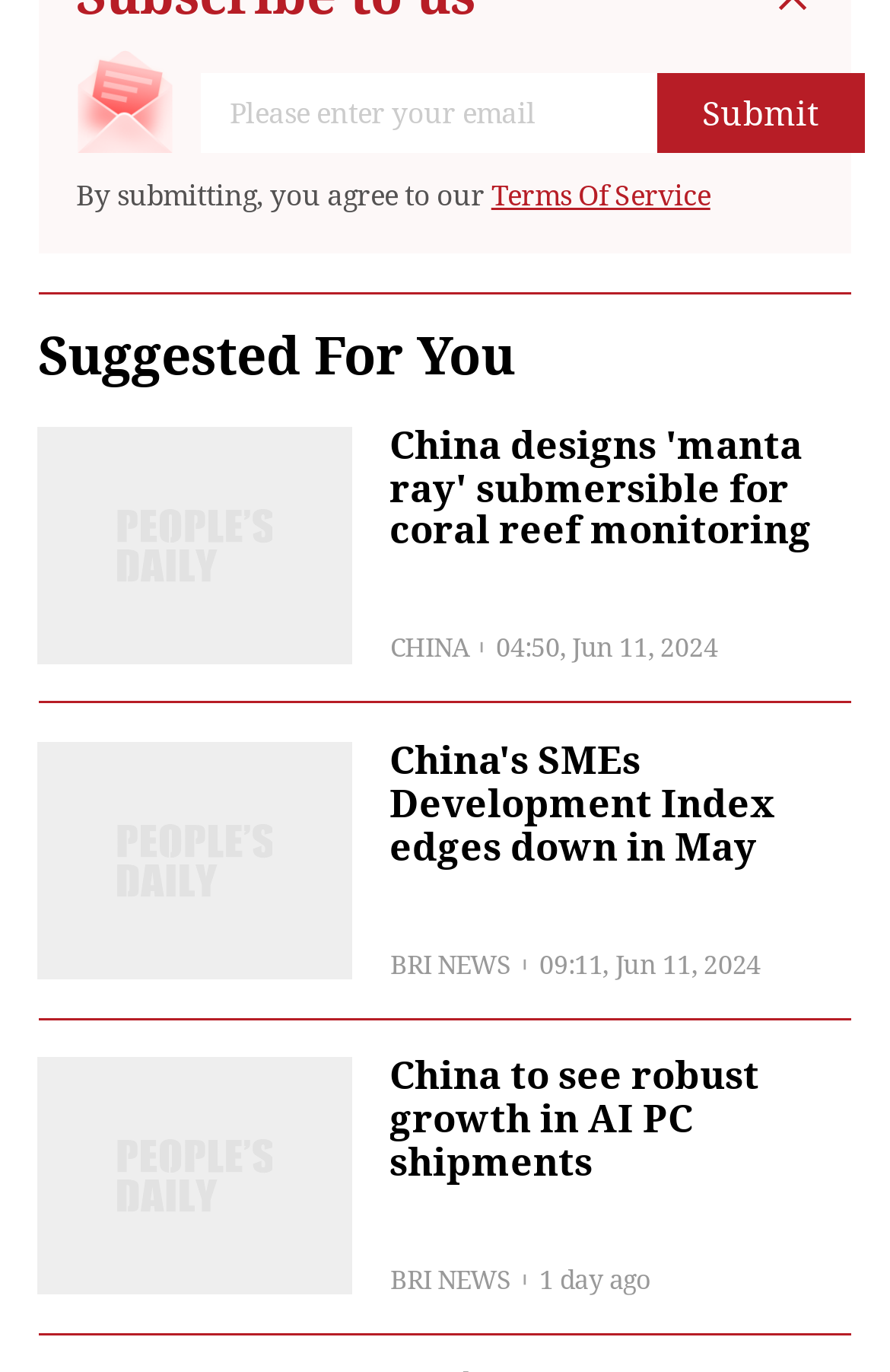Provide the bounding box coordinates of the UI element this sentence describes: "Terms Of Service".

[0.552, 0.129, 0.798, 0.154]